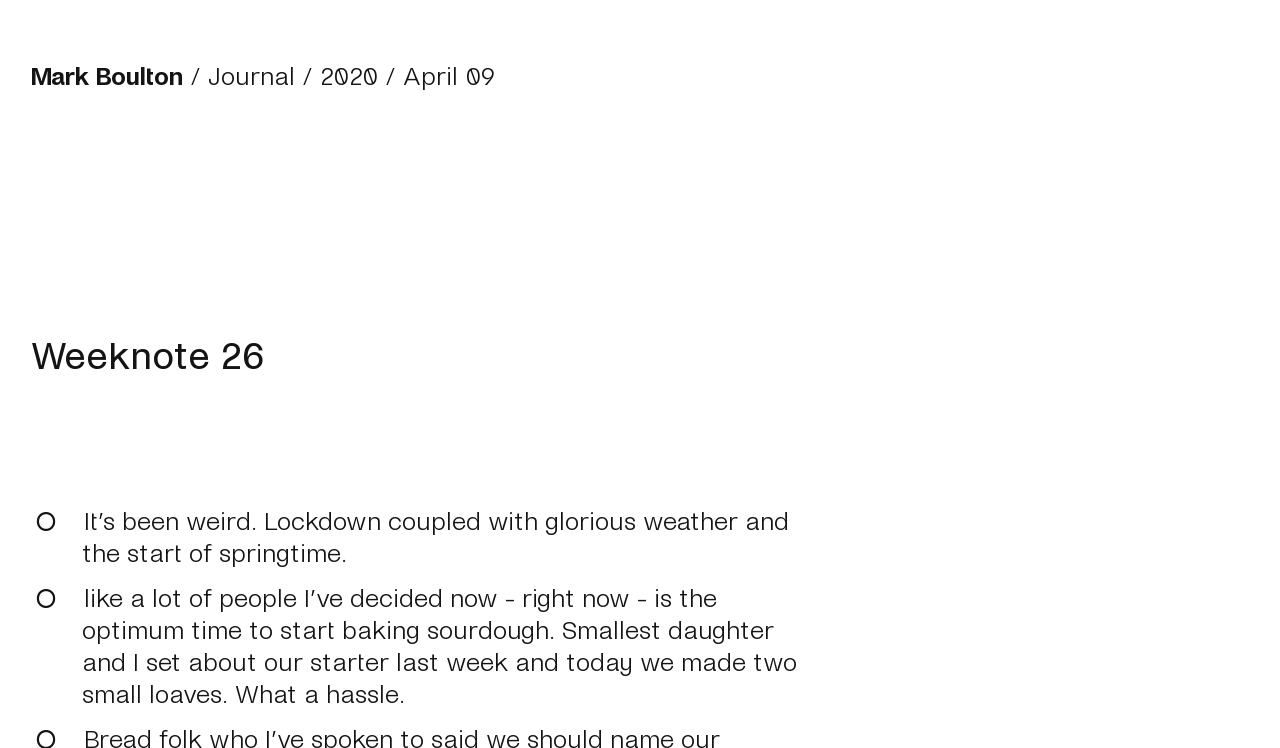Determine the bounding box for the described UI element: "2020".

[0.25, 0.079, 0.295, 0.121]